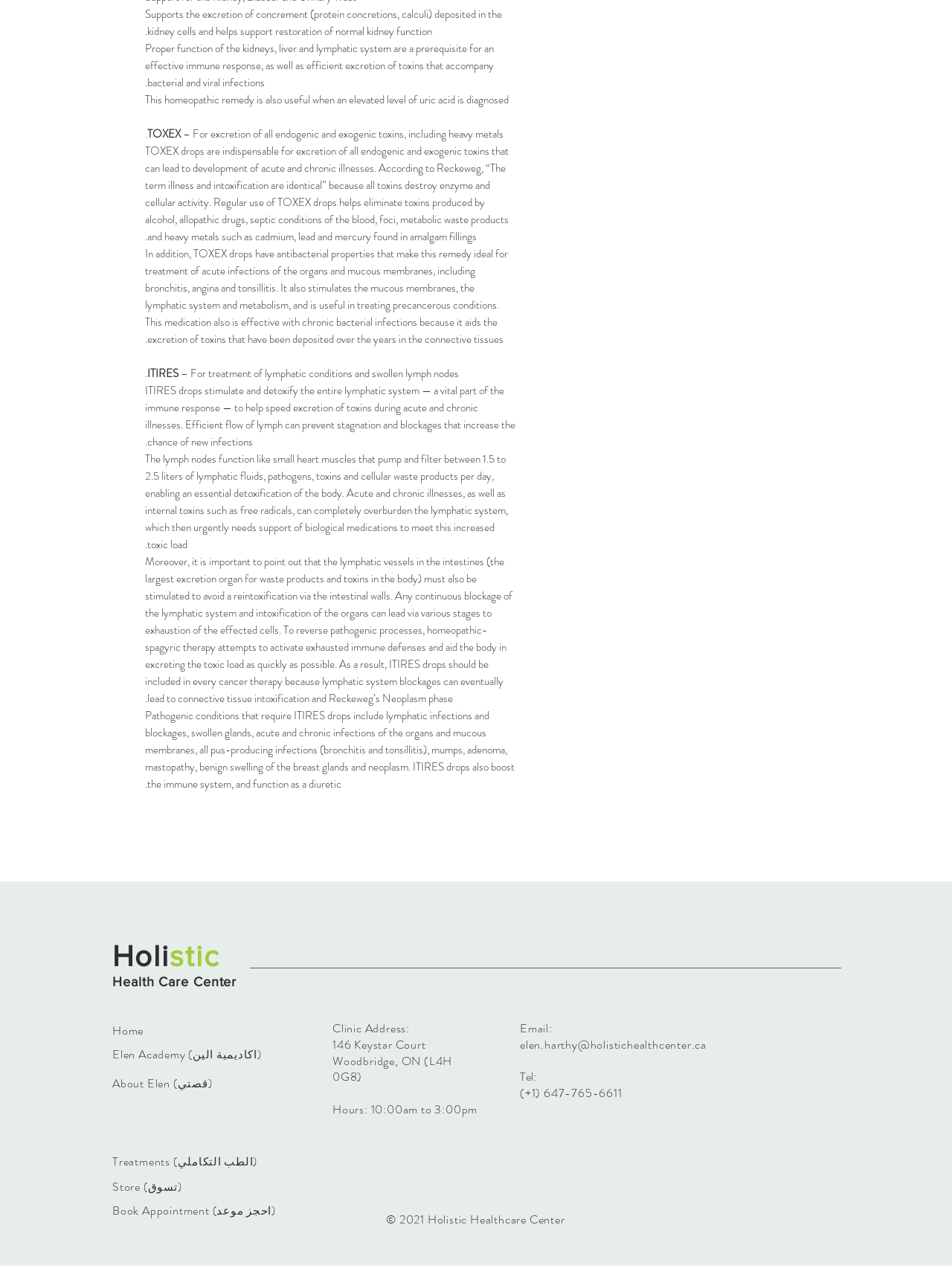What is the address of the Holistic Healthcare Center?
Look at the image and answer the question using a single word or phrase.

146 Keystar Court, Woodbridge, ON (L4H 0G8)